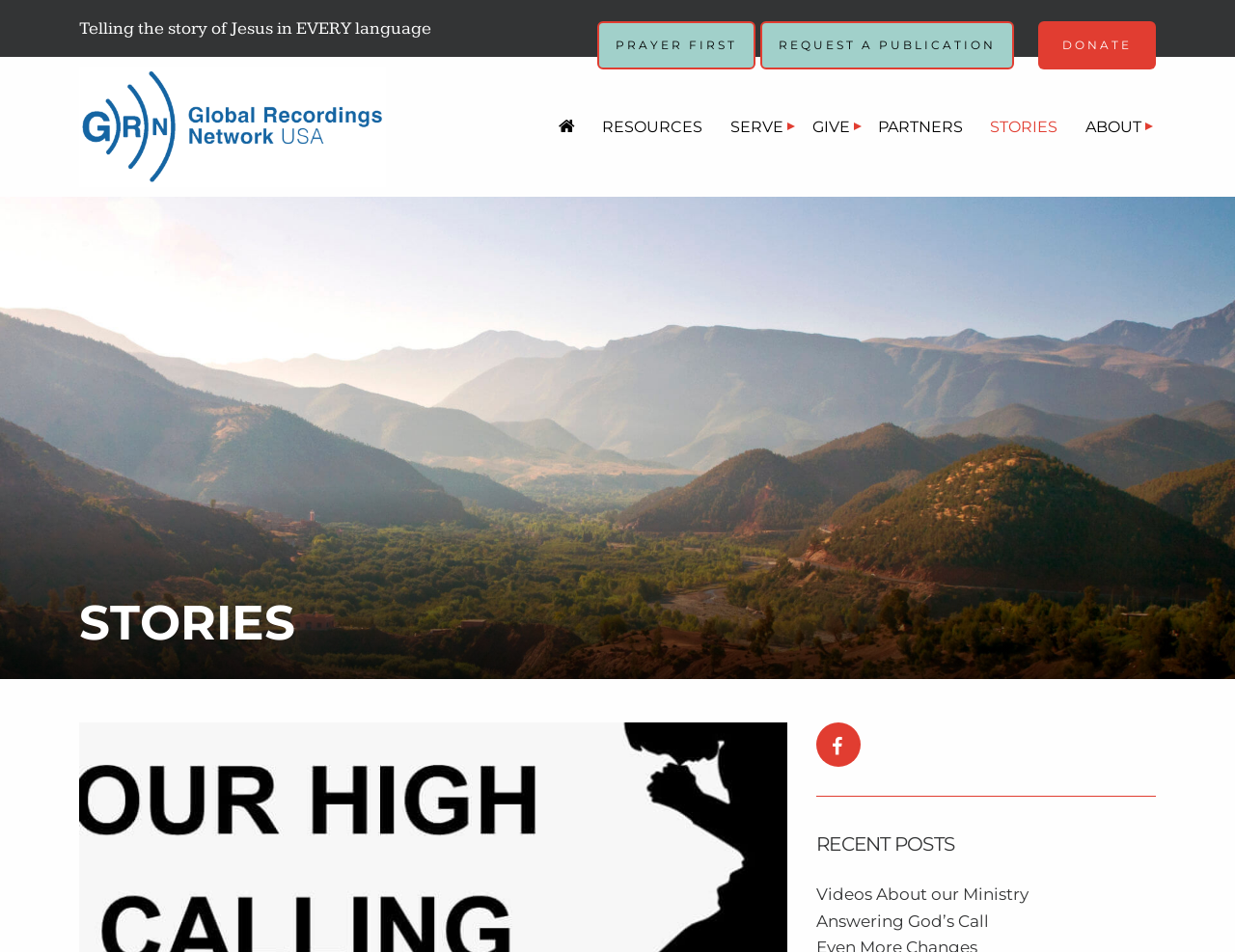Find the bounding box coordinates of the clickable area that will achieve the following instruction: "Read RECENT POSTS".

[0.661, 0.873, 0.936, 0.901]